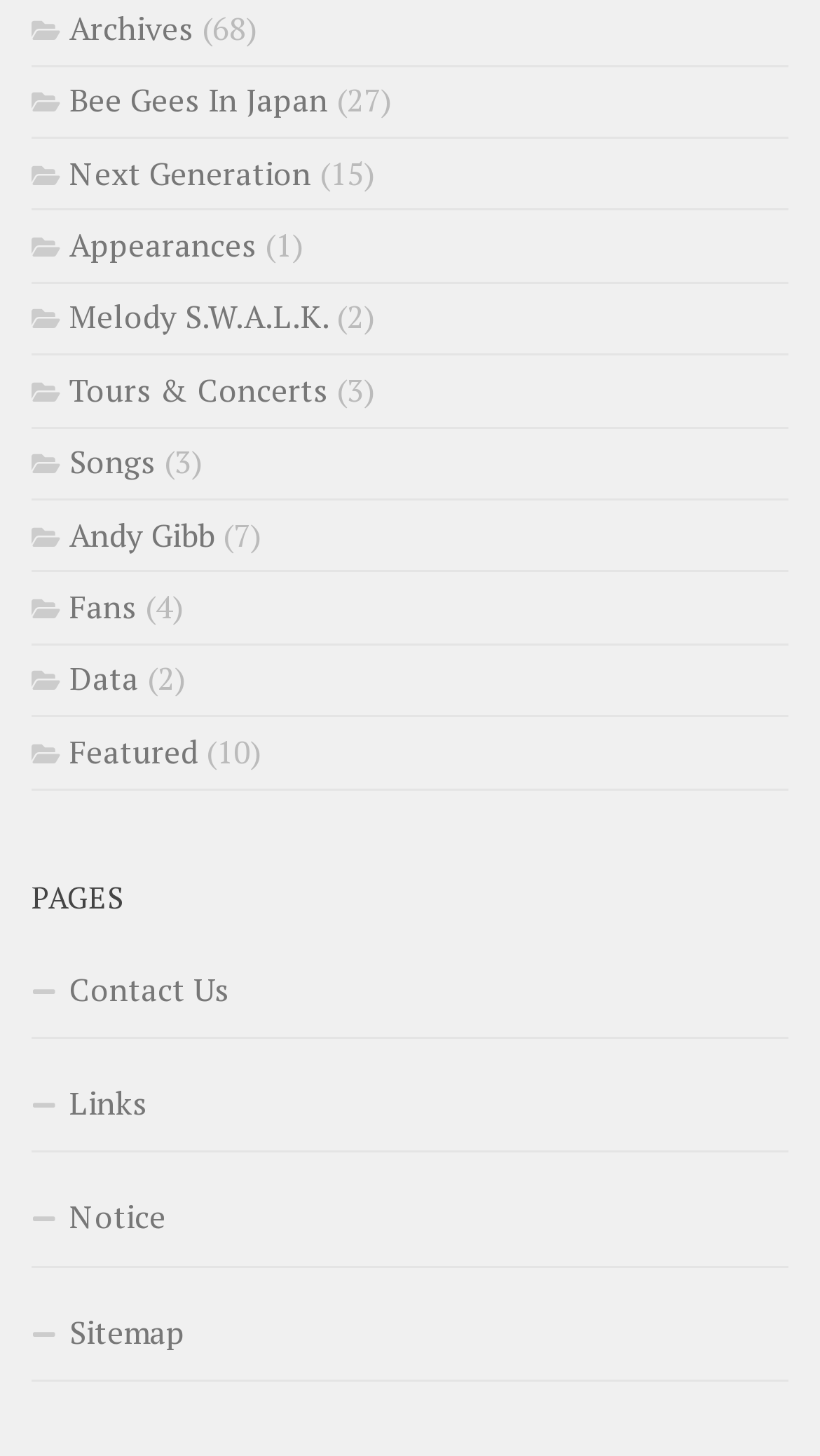Please determine the bounding box coordinates of the element to click on in order to accomplish the following task: "Explore Songs". Ensure the coordinates are four float numbers ranging from 0 to 1, i.e., [left, top, right, bottom].

[0.038, 0.302, 0.19, 0.331]